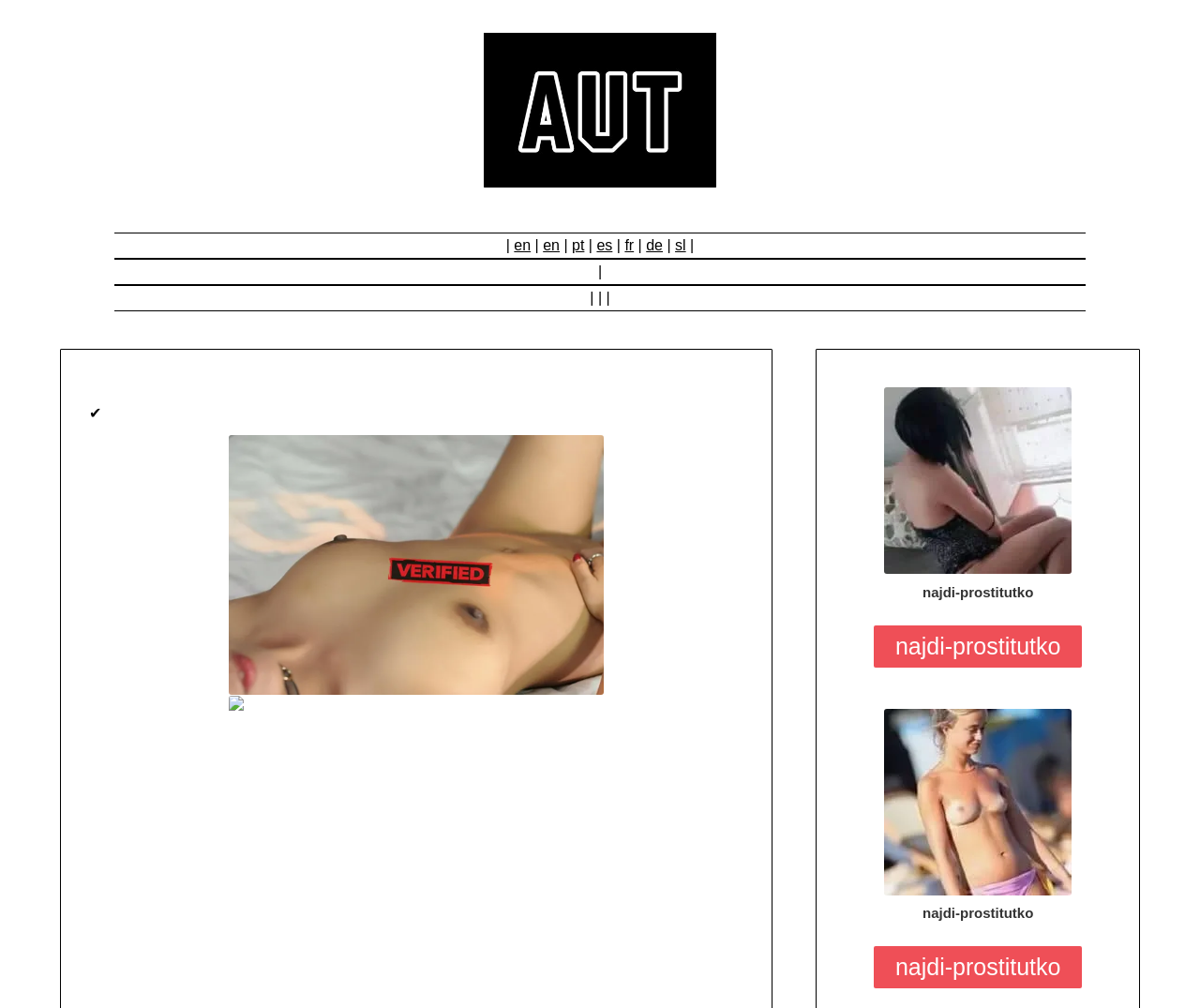Kindly respond to the following question with a single word or a brief phrase: 
How many figures are there on the webpage?

1